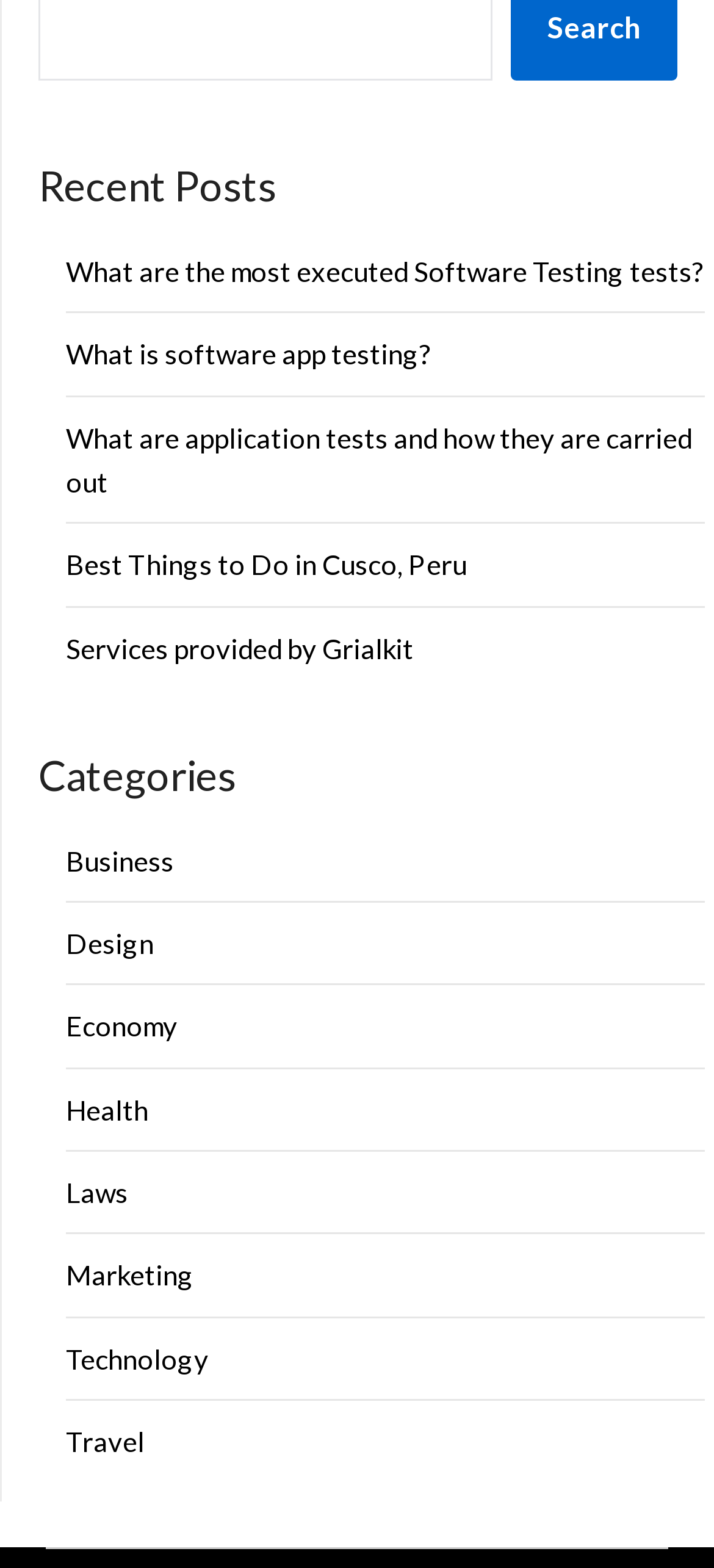Give a one-word or short phrase answer to this question: 
How many categories are listed on the webpage?

9